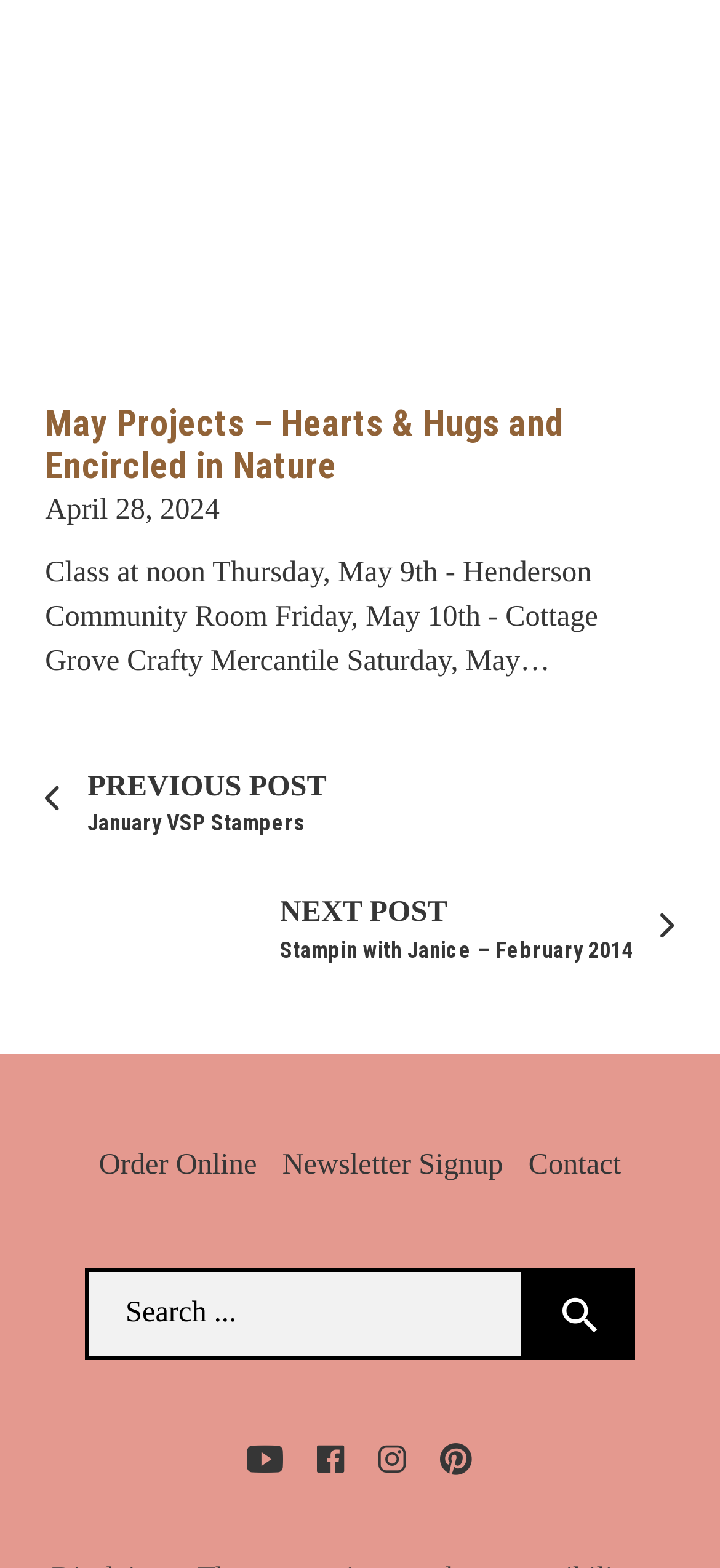Answer the question below in one word or phrase:
When is the next class?

May 9th